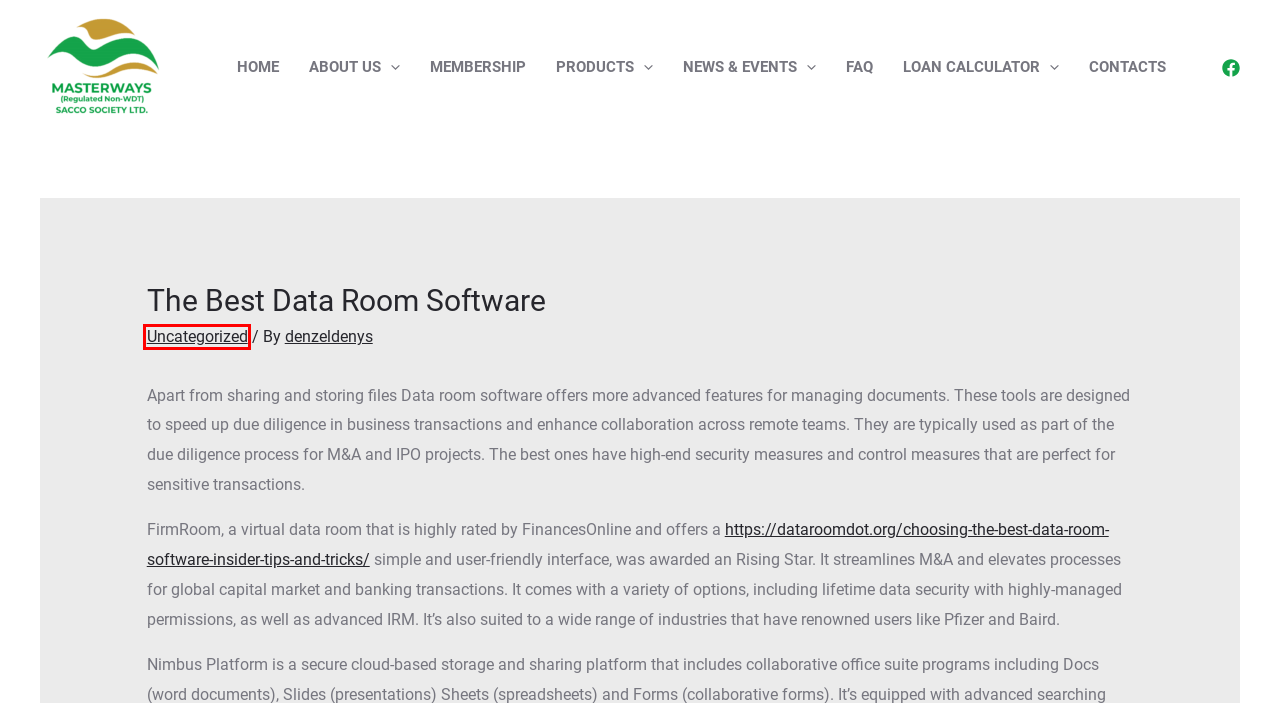You have a screenshot showing a webpage with a red bounding box highlighting an element. Choose the webpage description that best fits the new webpage after clicking the highlighted element. The descriptions are:
A. Masterways Sacco Limited – Pamoja Twafaulu
B. Loans – Masterways Sacco Limited
C. Uncategorized – Masterways Sacco Limited
D. faq – Masterways Sacco Limited
E. Membership – Masterways Sacco Limited
F. aboutus – Masterways Sacco Limited
G. news – Masterways Sacco Limited
H. Contact Us – Masterways Sacco Limited

C